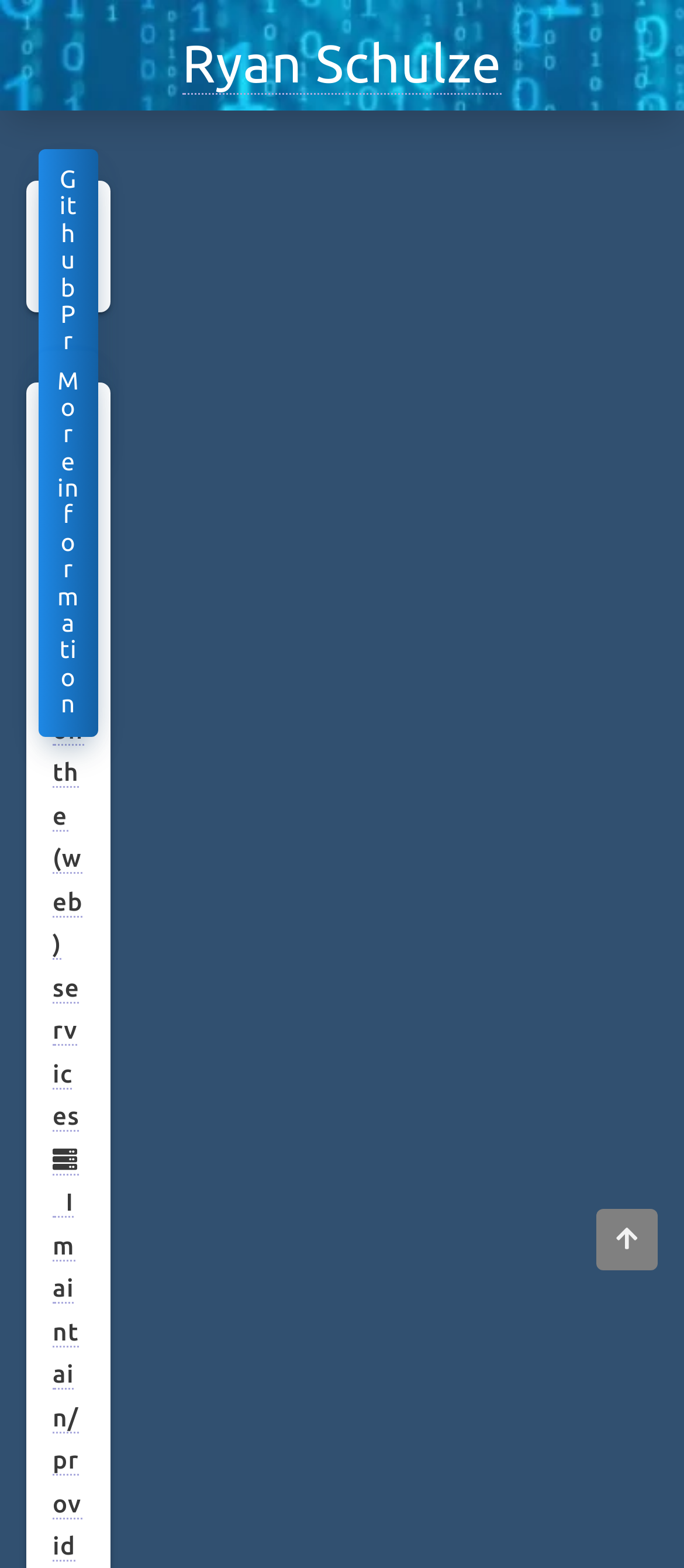Determine the bounding box coordinates in the format (top-left x, top-left y, bottom-right x, bottom-right y). Ensure all values are floating point numbers between 0 and 1. Identify the bounding box of the UI element described by: parent_node: Github Profile

[0.077, 0.157, 0.123, 0.18]